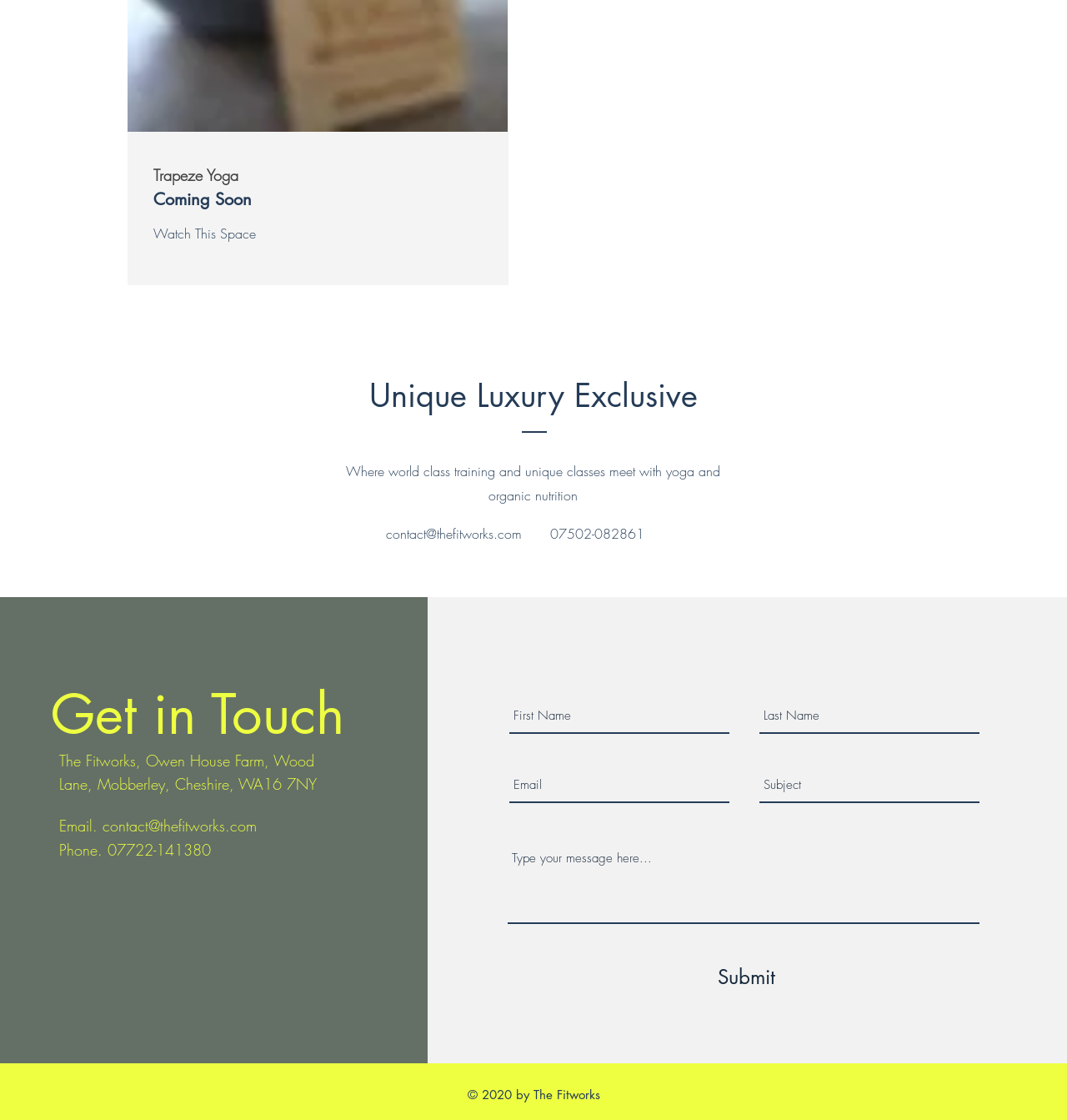Indicate the bounding box coordinates of the element that must be clicked to execute the instruction: "click the email link". The coordinates should be given as four float numbers between 0 and 1, i.e., [left, top, right, bottom].

[0.096, 0.728, 0.241, 0.746]